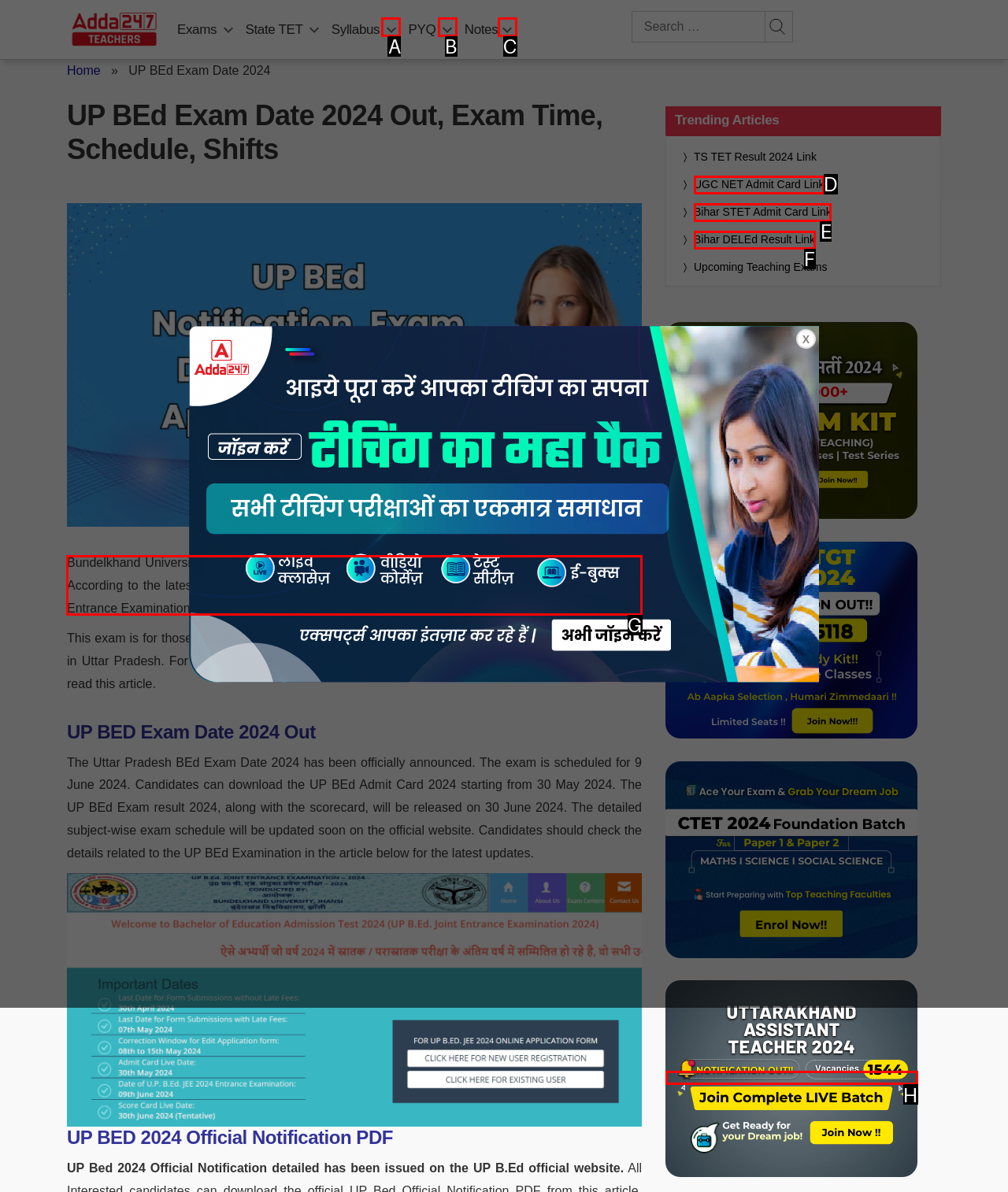Choose the letter of the option you need to click to Contact Us. Answer with the letter only.

None